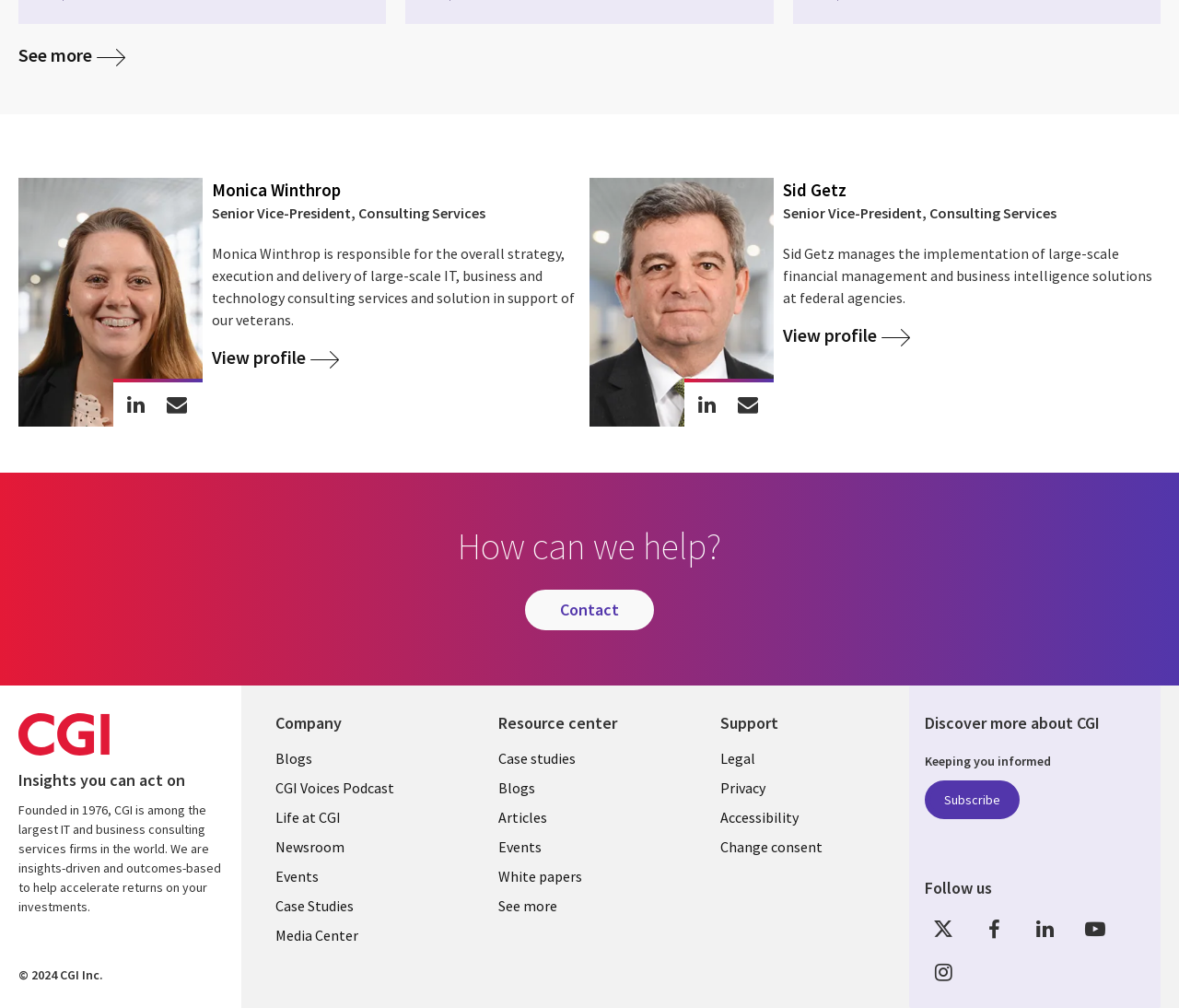Kindly determine the bounding box coordinates for the clickable area to achieve the given instruction: "Click the 'Contact' button".

[0.445, 0.585, 0.555, 0.626]